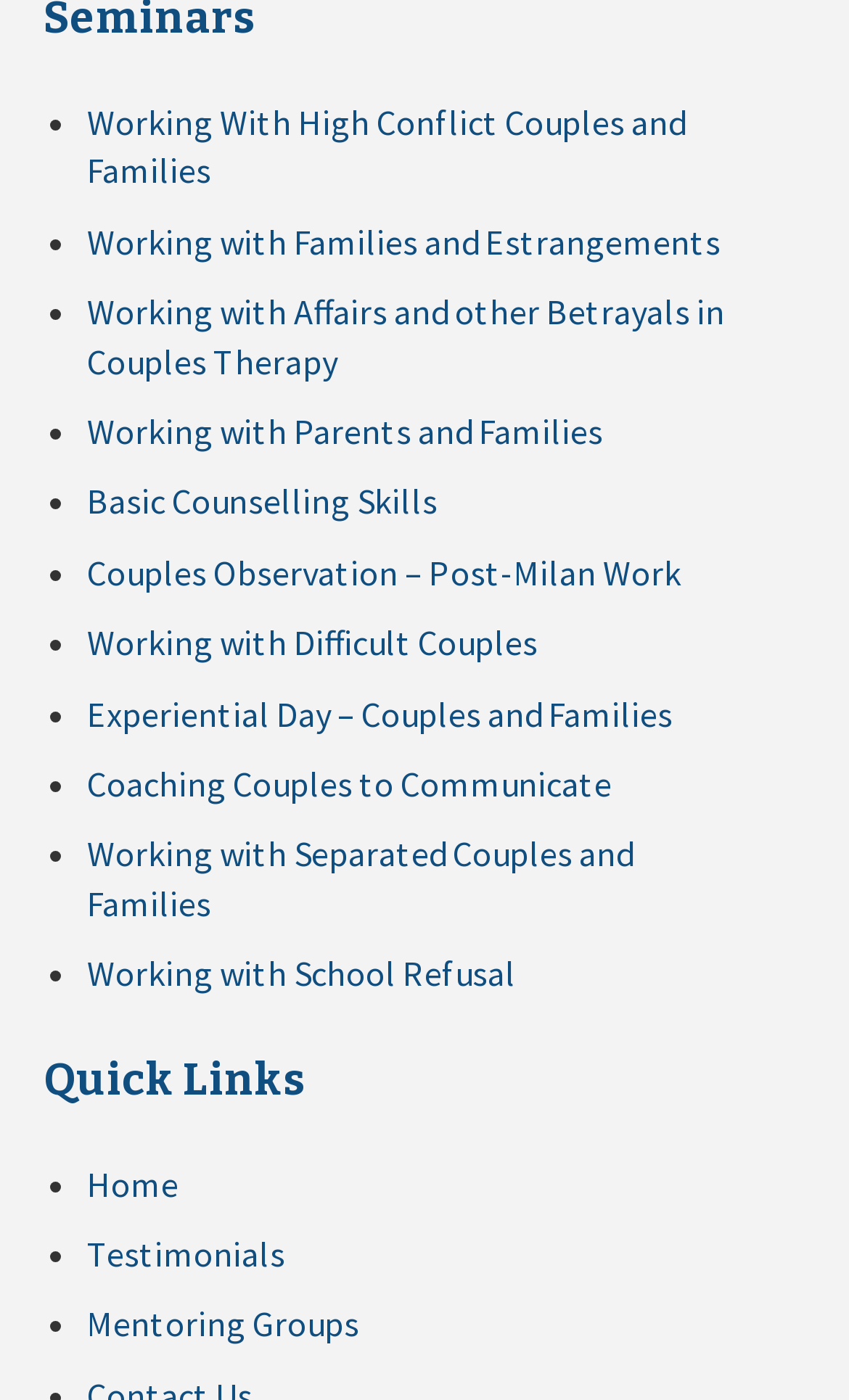Can you specify the bounding box coordinates of the area that needs to be clicked to fulfill the following instruction: "Go to Home"?

[0.103, 0.829, 0.21, 0.86]